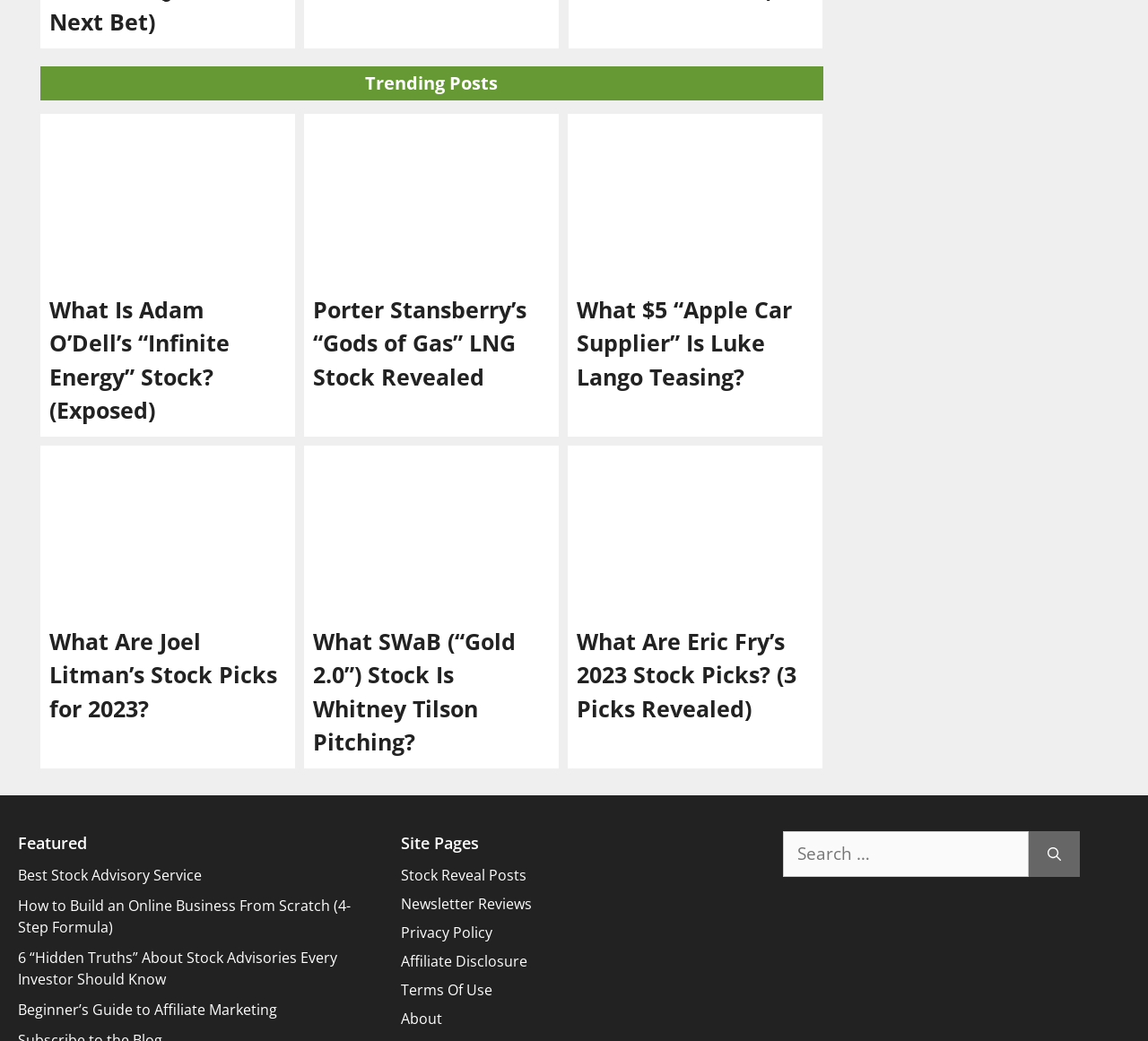Answer with a single word or phrase: 
What are the categories listed under 'Site Pages'?

Stock Reveal Posts, Newsletter Reviews, etc.